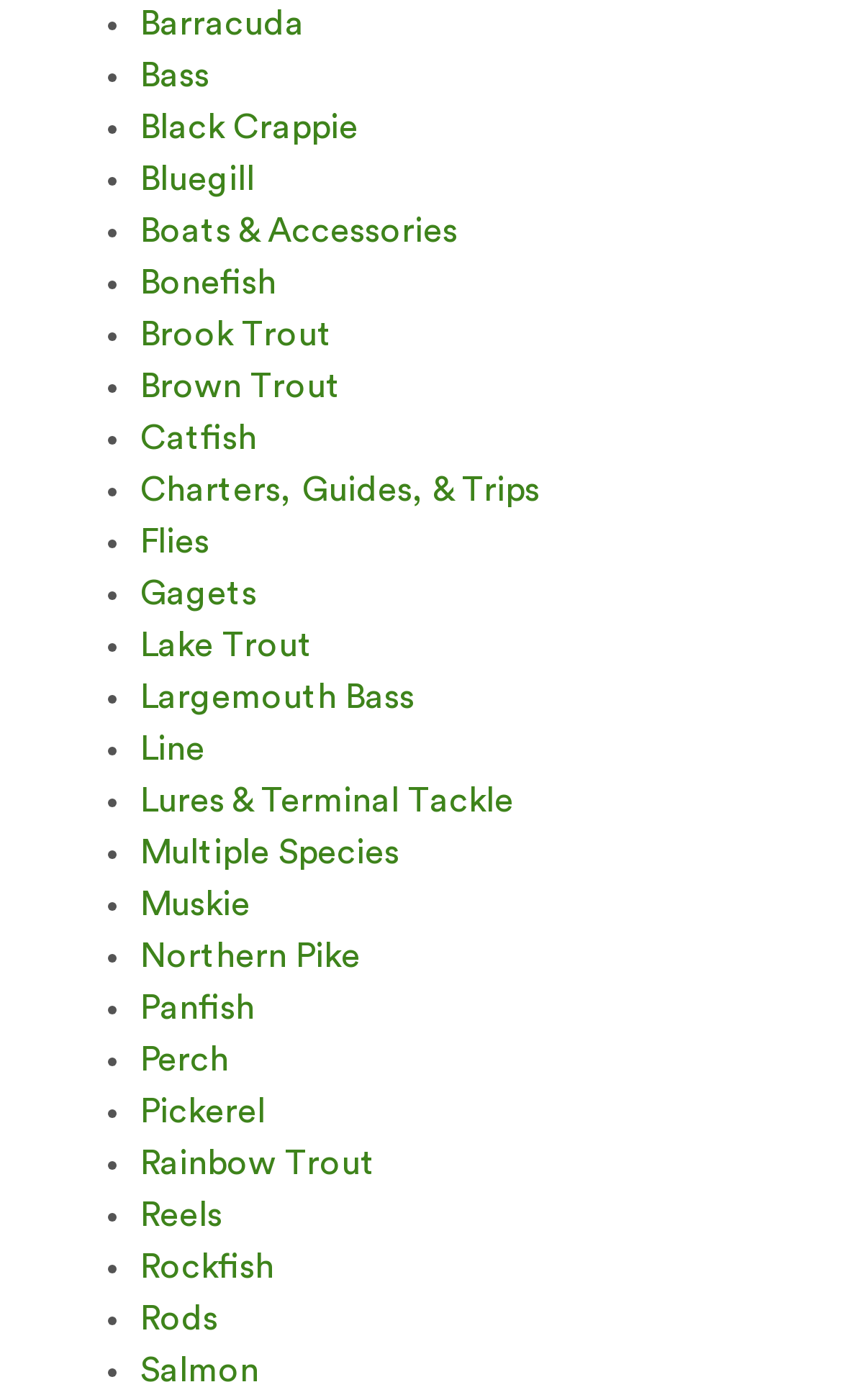Kindly determine the bounding box coordinates for the clickable area to achieve the given instruction: "View Boats & Accessories".

[0.167, 0.153, 0.544, 0.178]